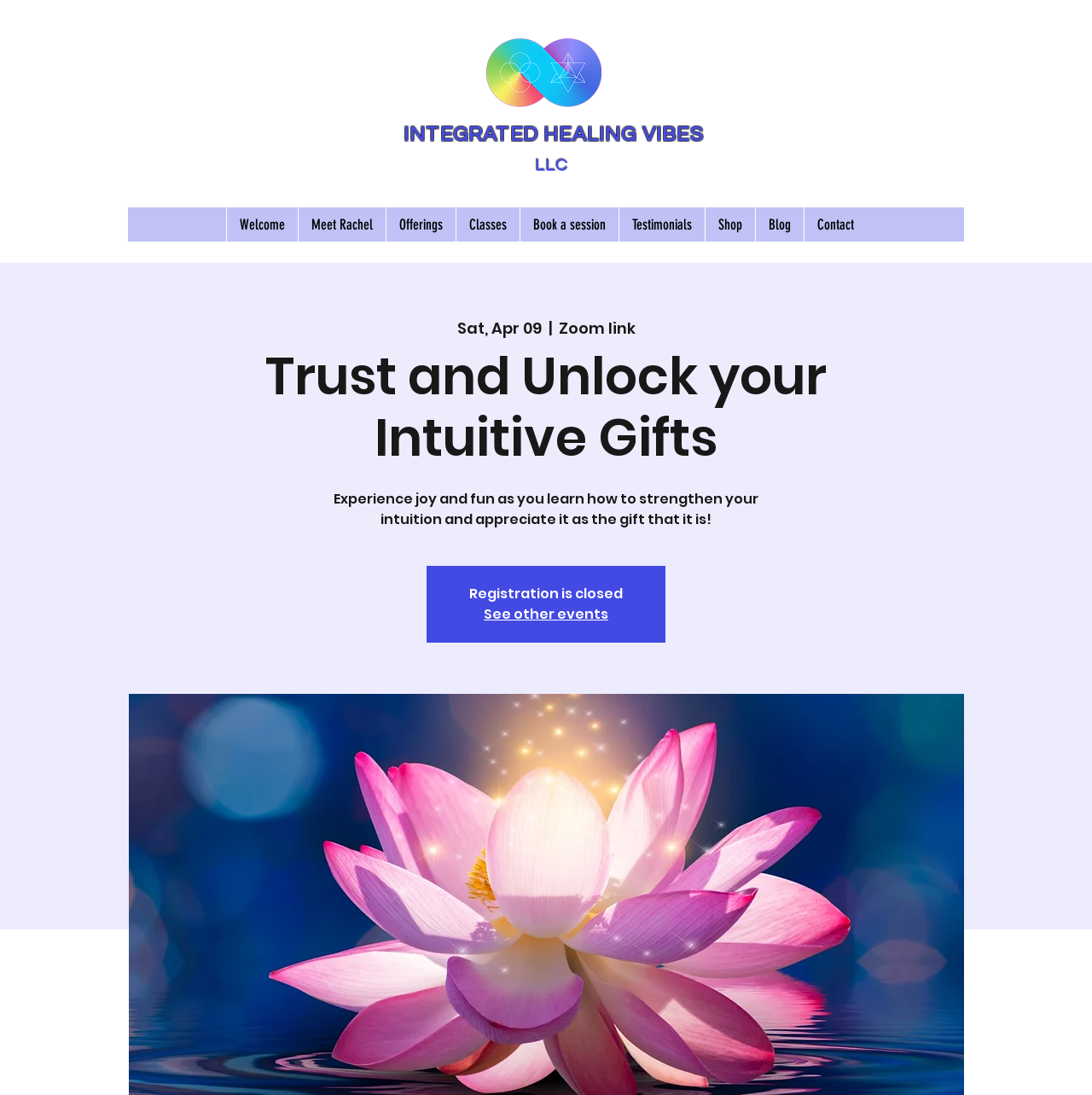Give a detailed account of the webpage.

The webpage is about Integrated Healing Vibes, LLC, and its main focus is on intuition and personal growth. At the top left, there is a logo image, accompanied by the text "INTEGRATED HEALING VIBES" and "LLC" to the right. Below this, there is a navigation menu with 8 links: "Welcome", "Meet Rachel", "Offerings", "Classes", "Book a session", "Testimonials", "Shop", and "Blog", followed by "Contact" at the far right.

The main content of the page is divided into two sections. The first section has a heading "Trust and Unlock your Intuitive Gifts" and a paragraph of text that reads "Experience joy and fun as you learn how to strengthen your intuition and appreciate it as the gift that it is!" Below this, there is a notice that "Registration is closed" and a link to "See other events".

There is also a small section at the top right with some text, including "Sat, Apr 09" and "Zoom link", which appears to be related to an event. Overall, the webpage has a clean and organized layout, with clear headings and concise text.